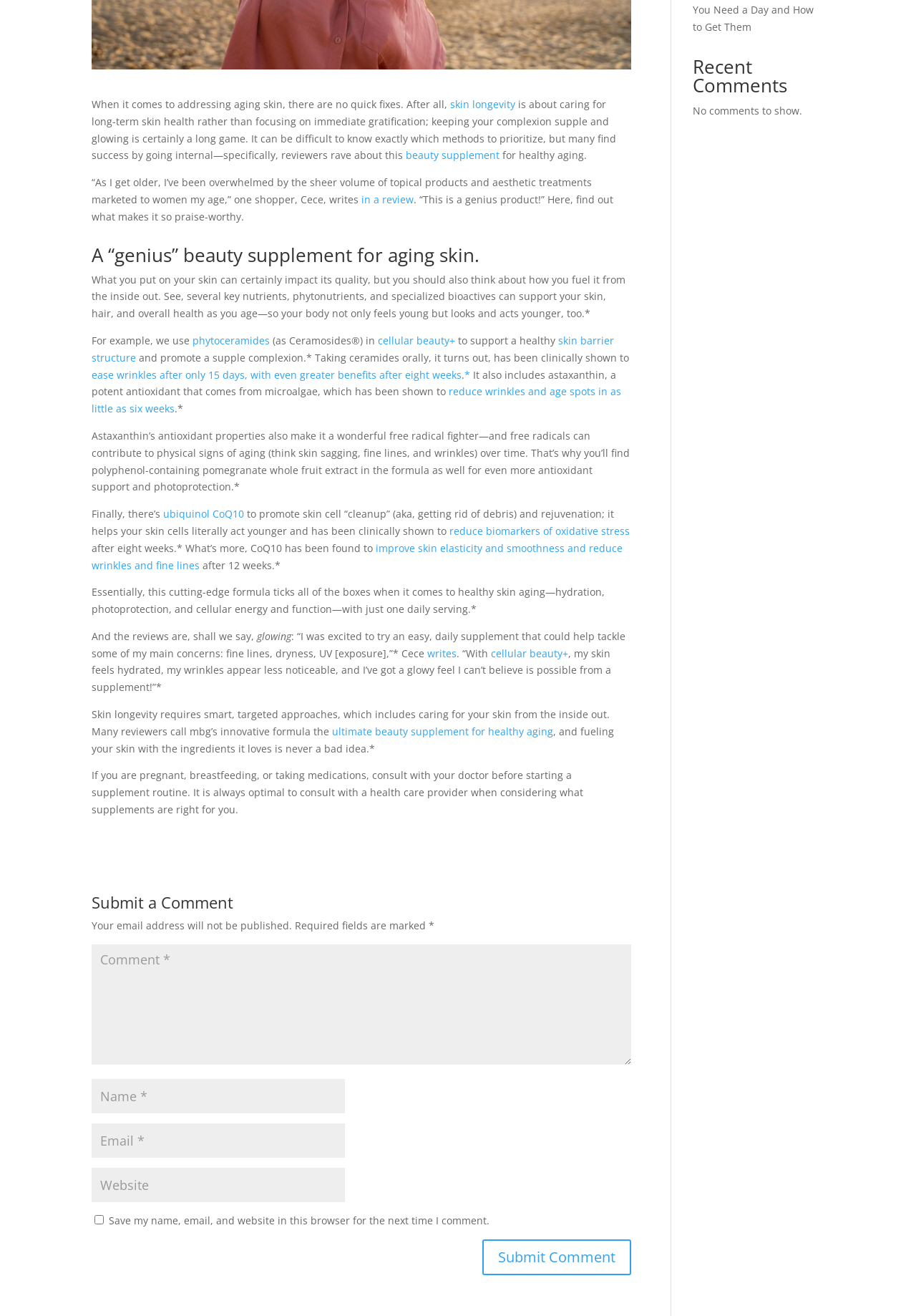Given the element description: "input value="Name *" name="author"", predict the bounding box coordinates of the UI element it refers to, using four float numbers between 0 and 1, i.e., [left, top, right, bottom].

[0.1, 0.82, 0.377, 0.846]